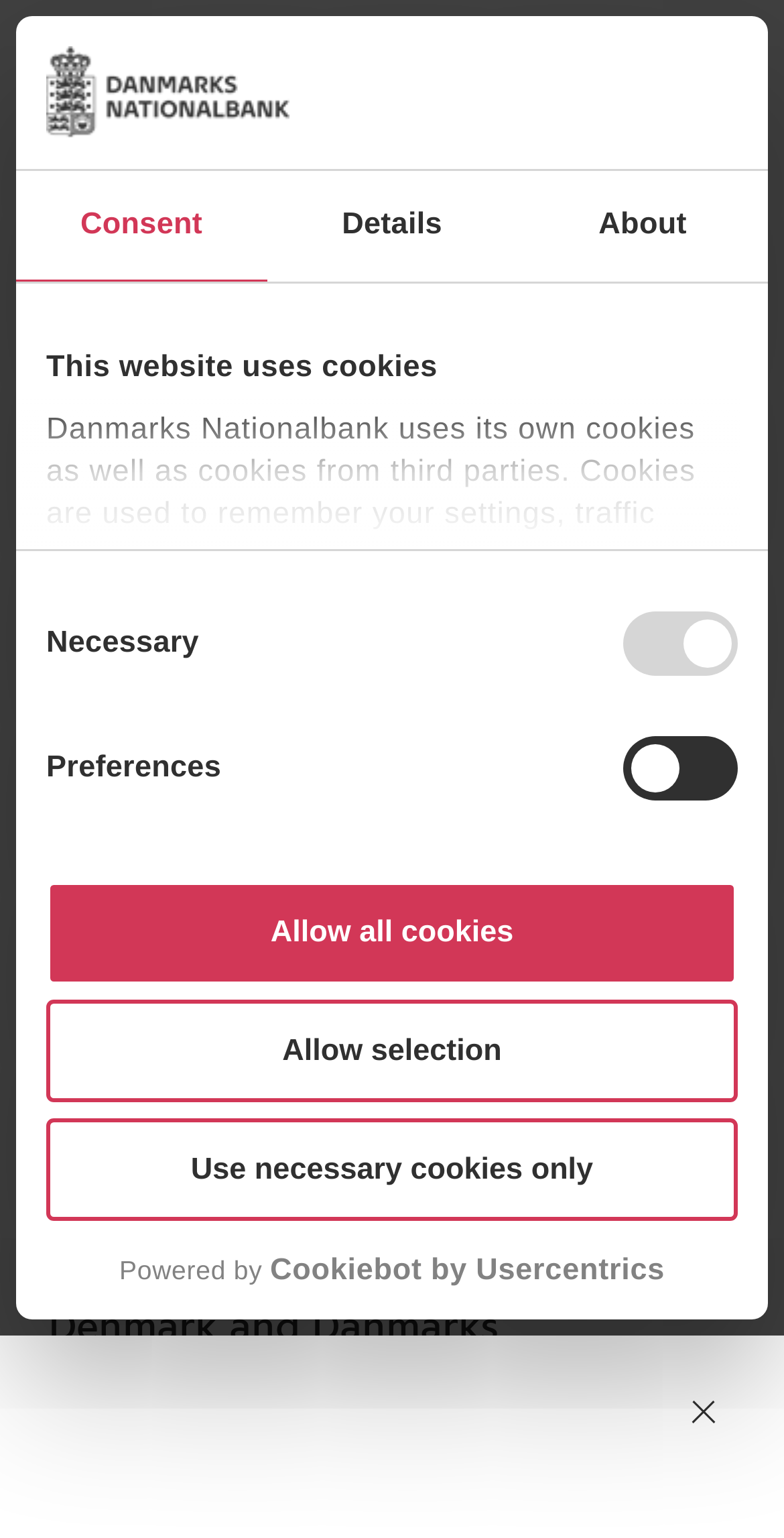What is the logo of the website?
Using the image, elaborate on the answer with as much detail as possible.

I found the logo by looking at the top-left corner of the webpage, where I saw an image with the text 'Danmarks Nationalbank' next to it.